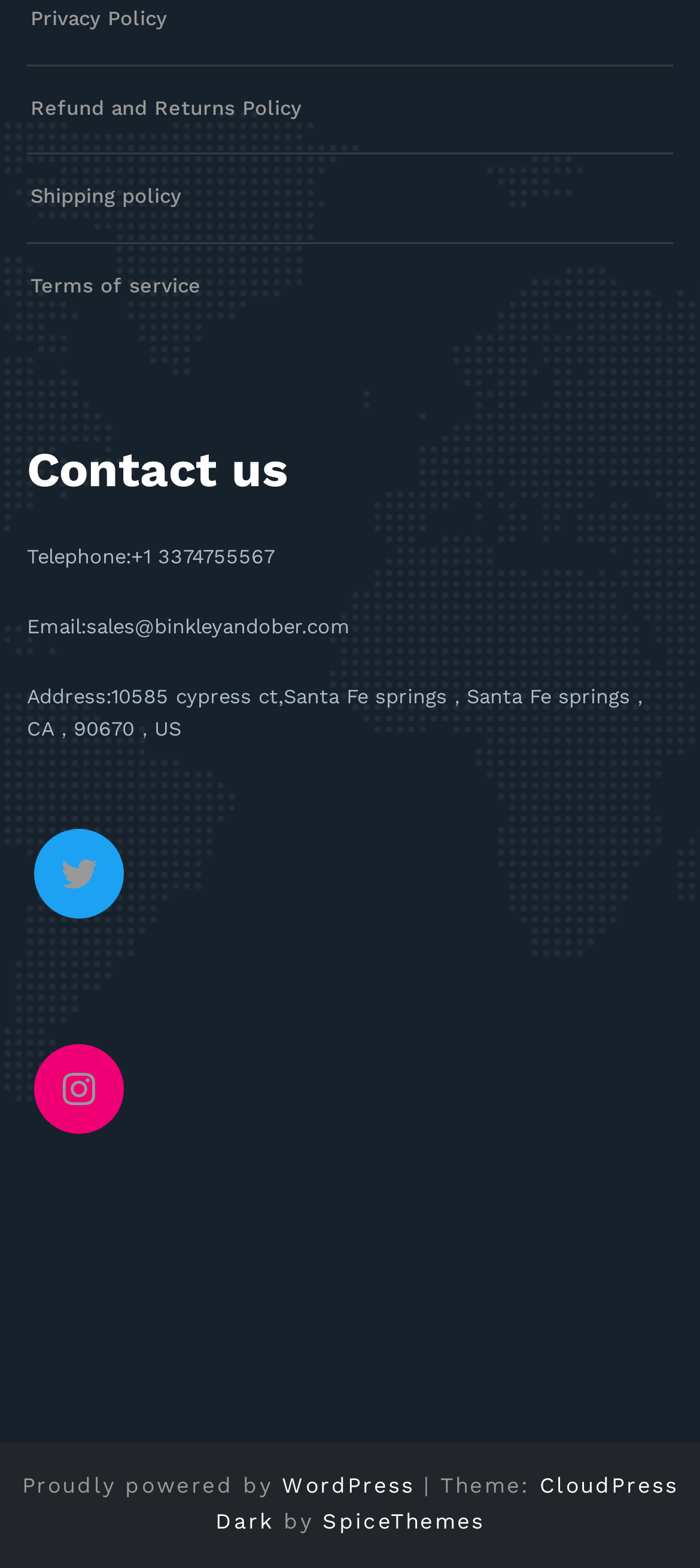Please answer the following question using a single word or phrase: 
What is the email address for sales?

sales@binkleyandober.com